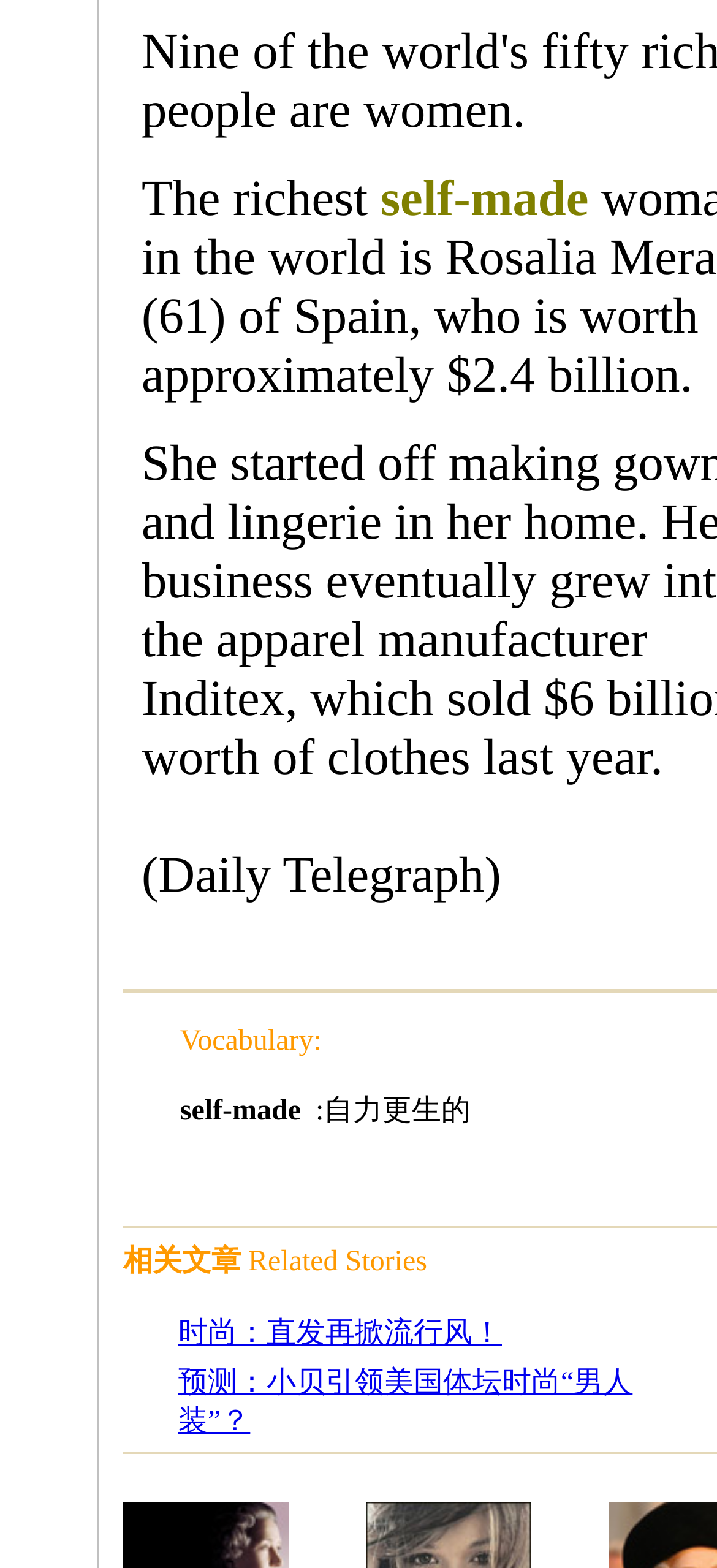Locate the UI element described by 时尚：直发再掀流行风！ and provide its bounding box coordinates. Use the format (top-left x, top-left y, bottom-right x, bottom-right y) with all values as floating point numbers between 0 and 1.

[0.249, 0.841, 0.7, 0.86]